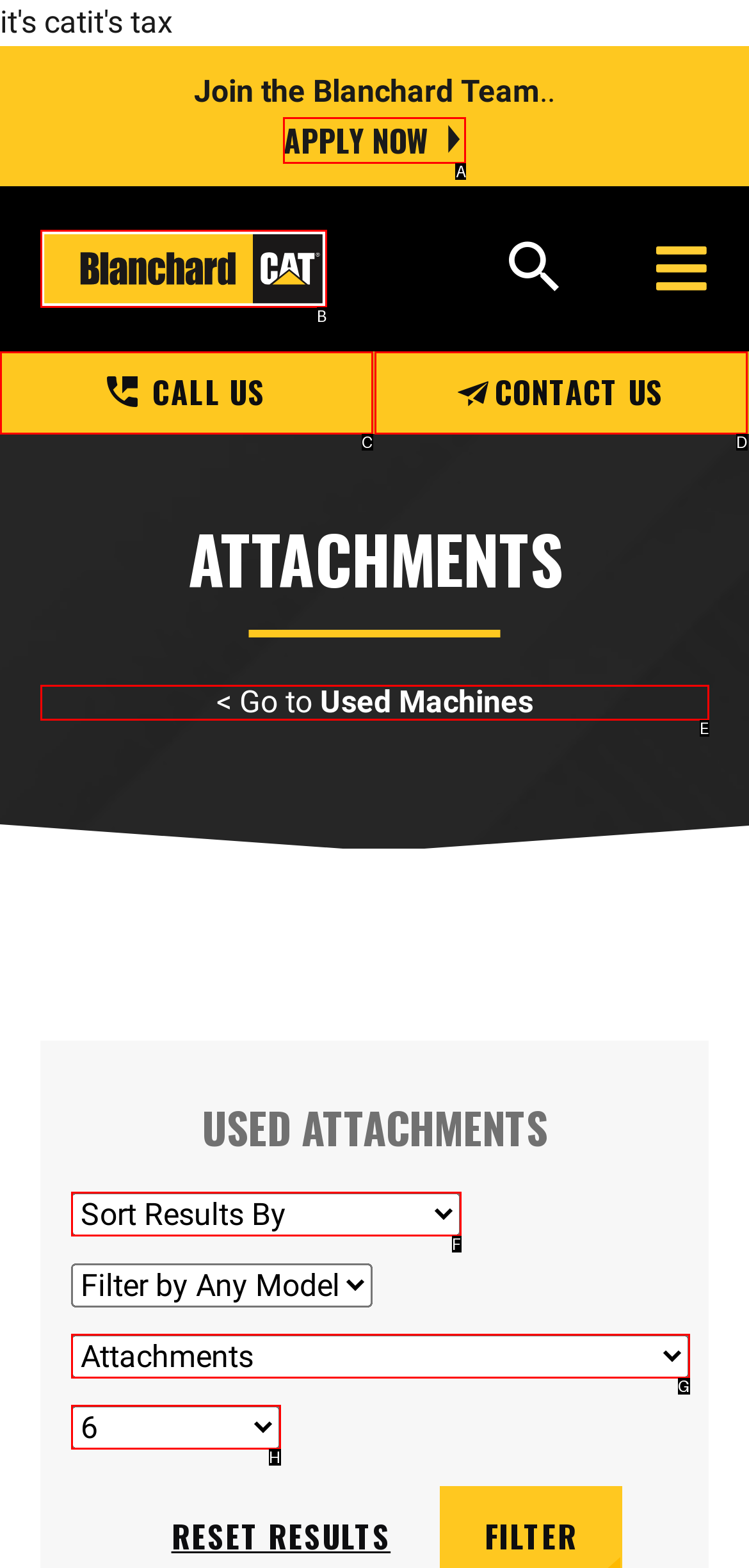Determine the HTML element that best matches this description: Contact Us from the given choices. Respond with the corresponding letter.

D